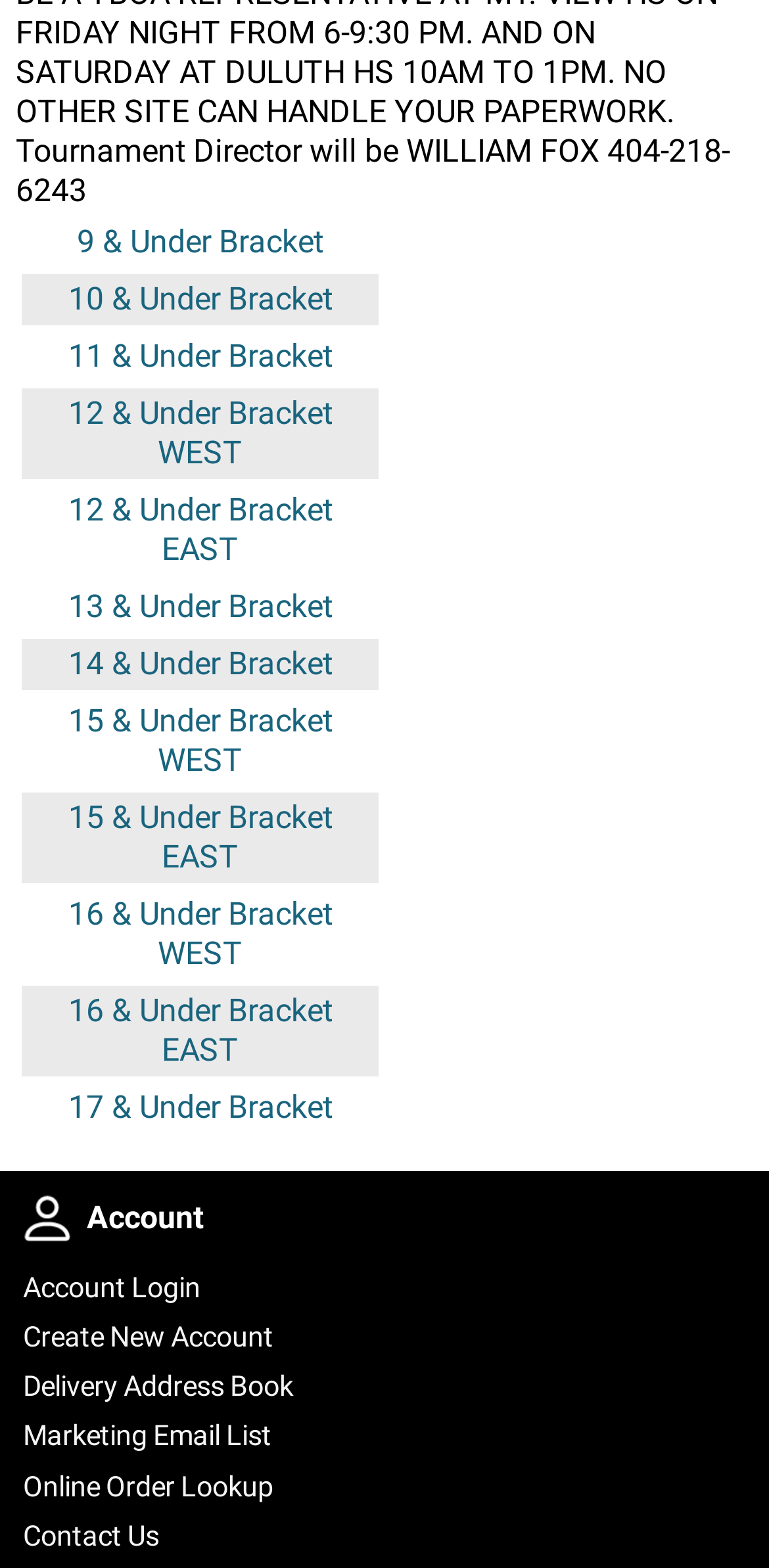Please locate the bounding box coordinates for the element that should be clicked to achieve the following instruction: "View 12 & Under Bracket WEST". Ensure the coordinates are given as four float numbers between 0 and 1, i.e., [left, top, right, bottom].

[0.088, 0.251, 0.432, 0.3]